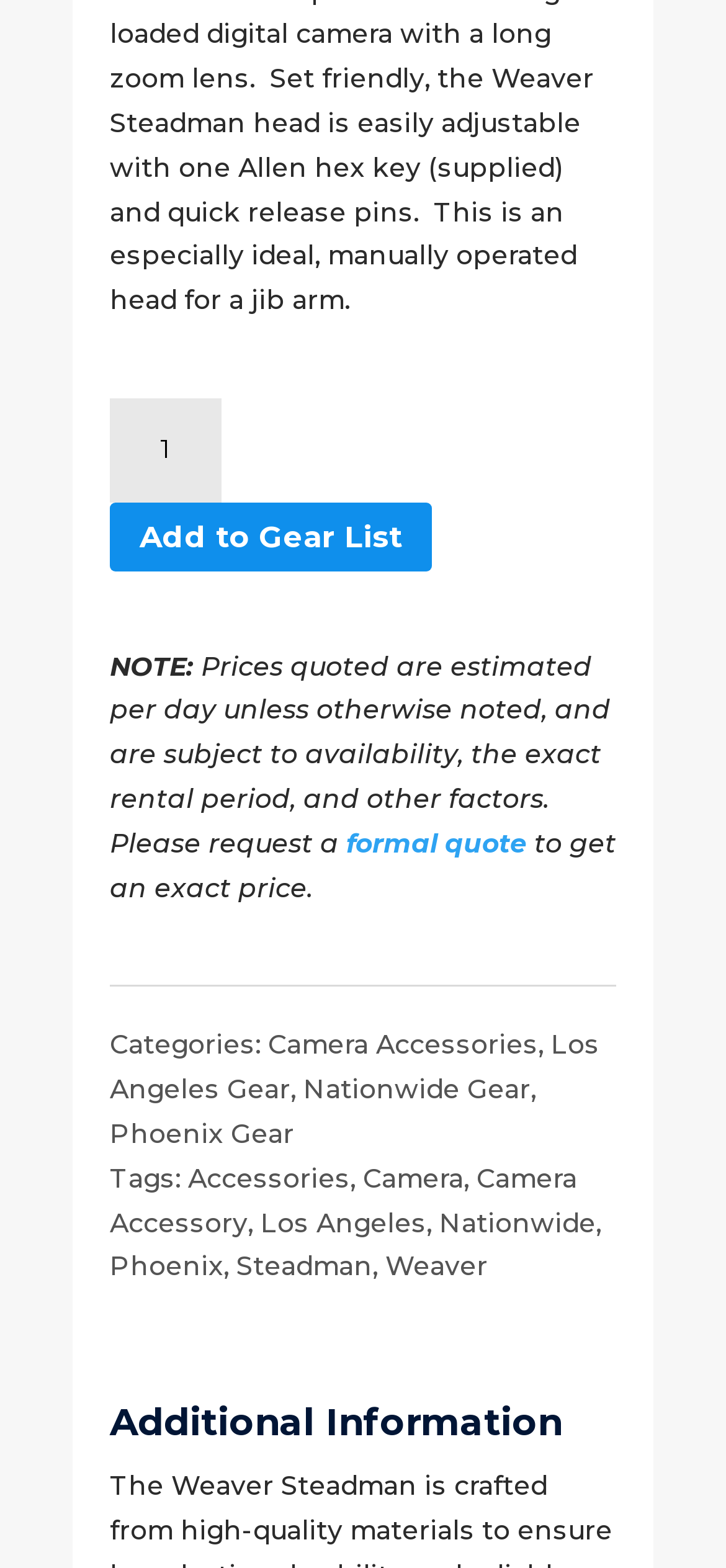Identify the bounding box coordinates of the area you need to click to perform the following instruction: "view camera accessories".

[0.369, 0.656, 0.741, 0.677]